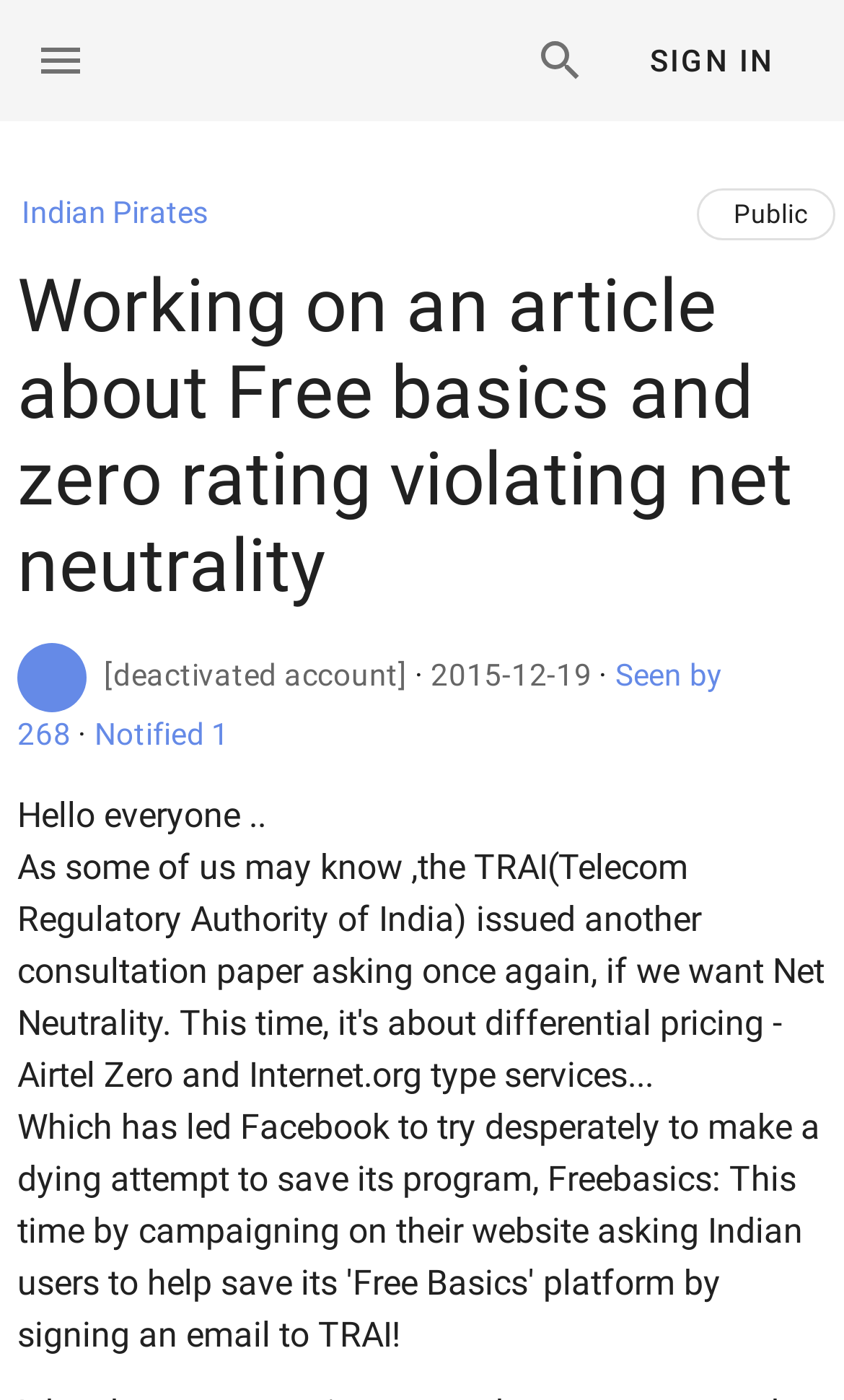Kindly determine the bounding box coordinates for the clickable area to achieve the given instruction: "Visit the Indian Pirates link".

[0.026, 0.136, 0.246, 0.169]